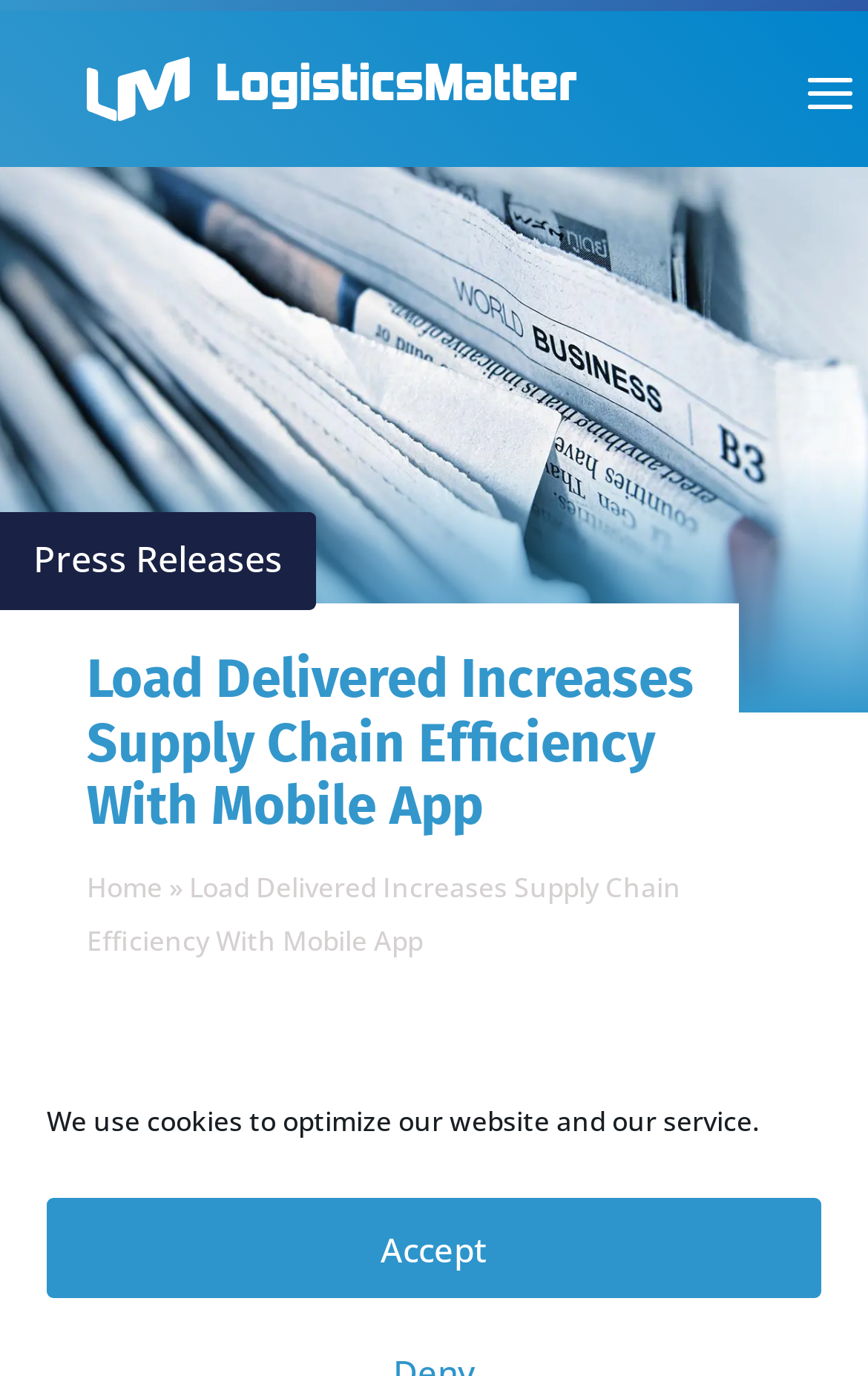Where is Load Delivered Logistics, LLC located?
Please give a detailed and elaborate explanation in response to the question.

The webpage mentions 'CHICAGO, Jan. 24, 2012 /PRNewswire/ —' which suggests that Load Delivered Logistics, LLC is located in CHICAGO.